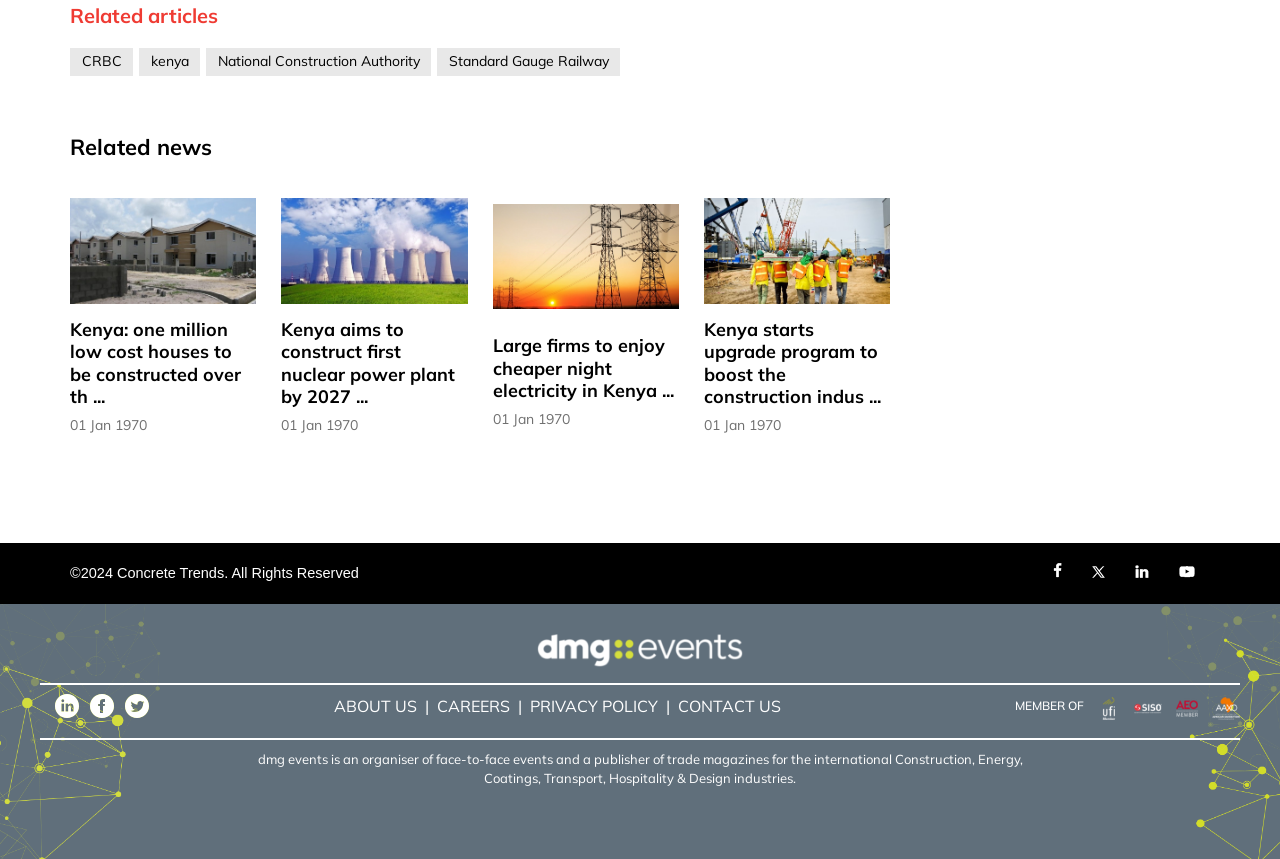Provide the bounding box coordinates for the UI element described in this sentence: "parent_node: MEMBER OF". The coordinates should be four float values between 0 and 1, i.e., [left, top, right, bottom].

[0.908, 0.812, 0.938, 0.845]